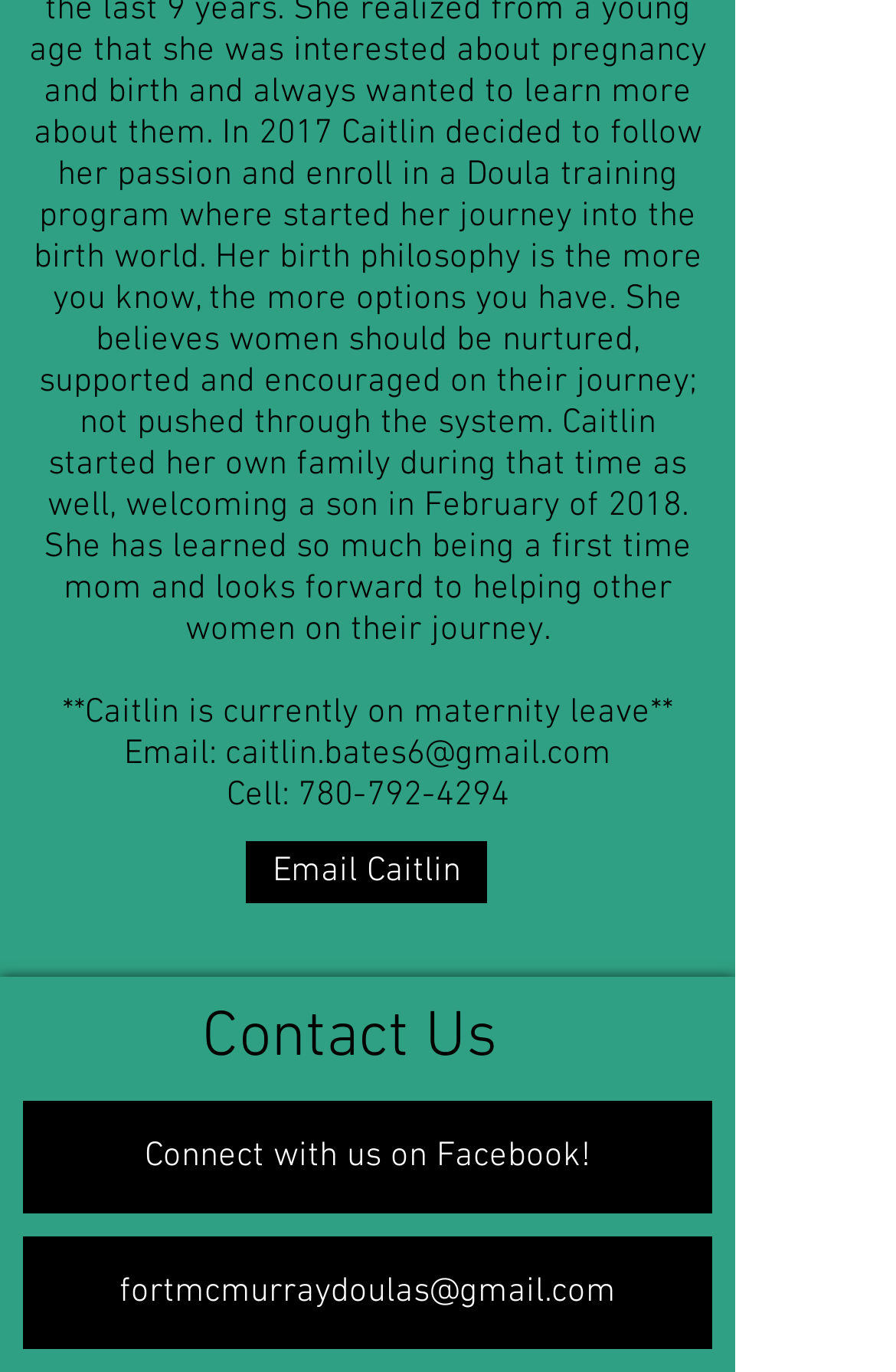Mark the bounding box of the element that matches the following description: "Connect with us on Facebook!".

[0.026, 0.802, 0.795, 0.884]